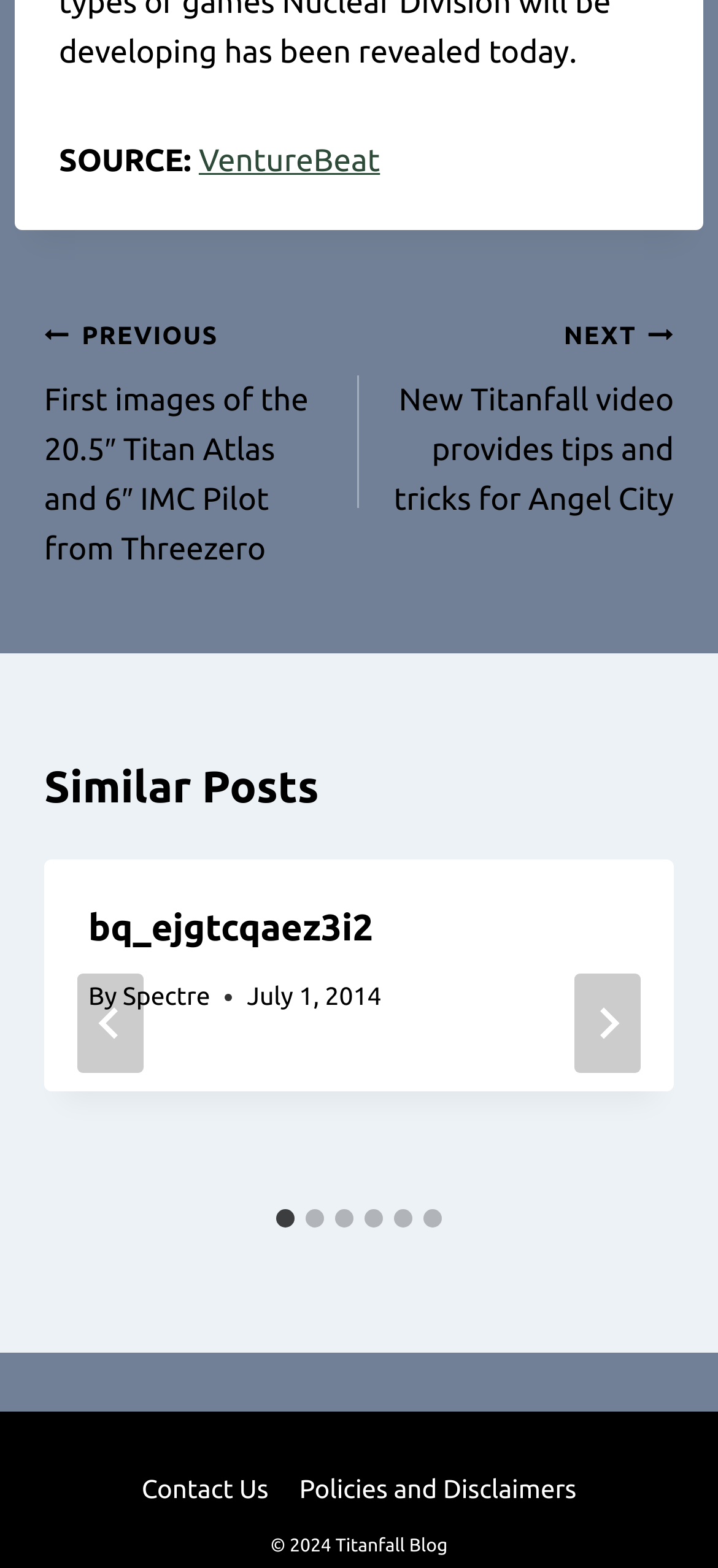Extract the bounding box for the UI element that matches this description: "aria-label="Go to slide 5"".

[0.549, 0.772, 0.574, 0.783]